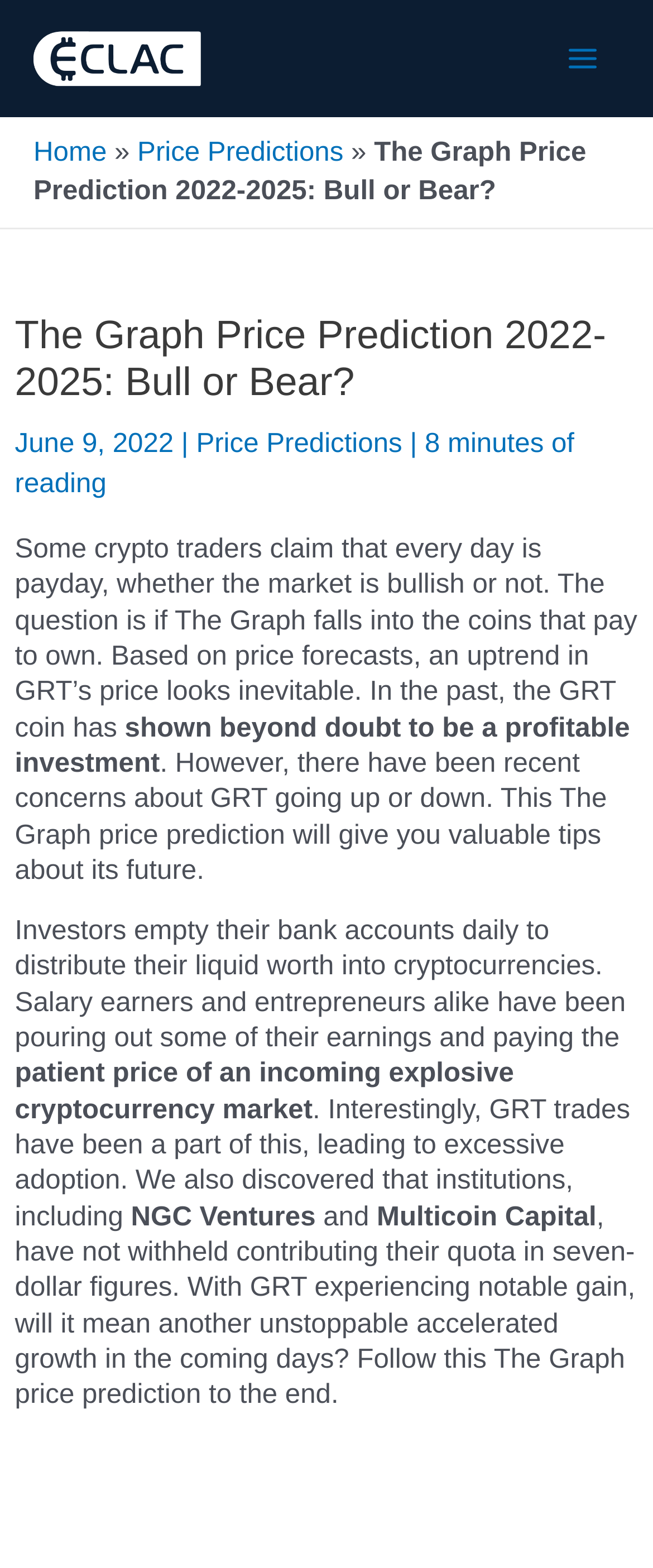Ascertain the bounding box coordinates for the UI element detailed here: "Home". The coordinates should be provided as [left, top, right, bottom] with each value being a float between 0 and 1.

[0.051, 0.088, 0.164, 0.107]